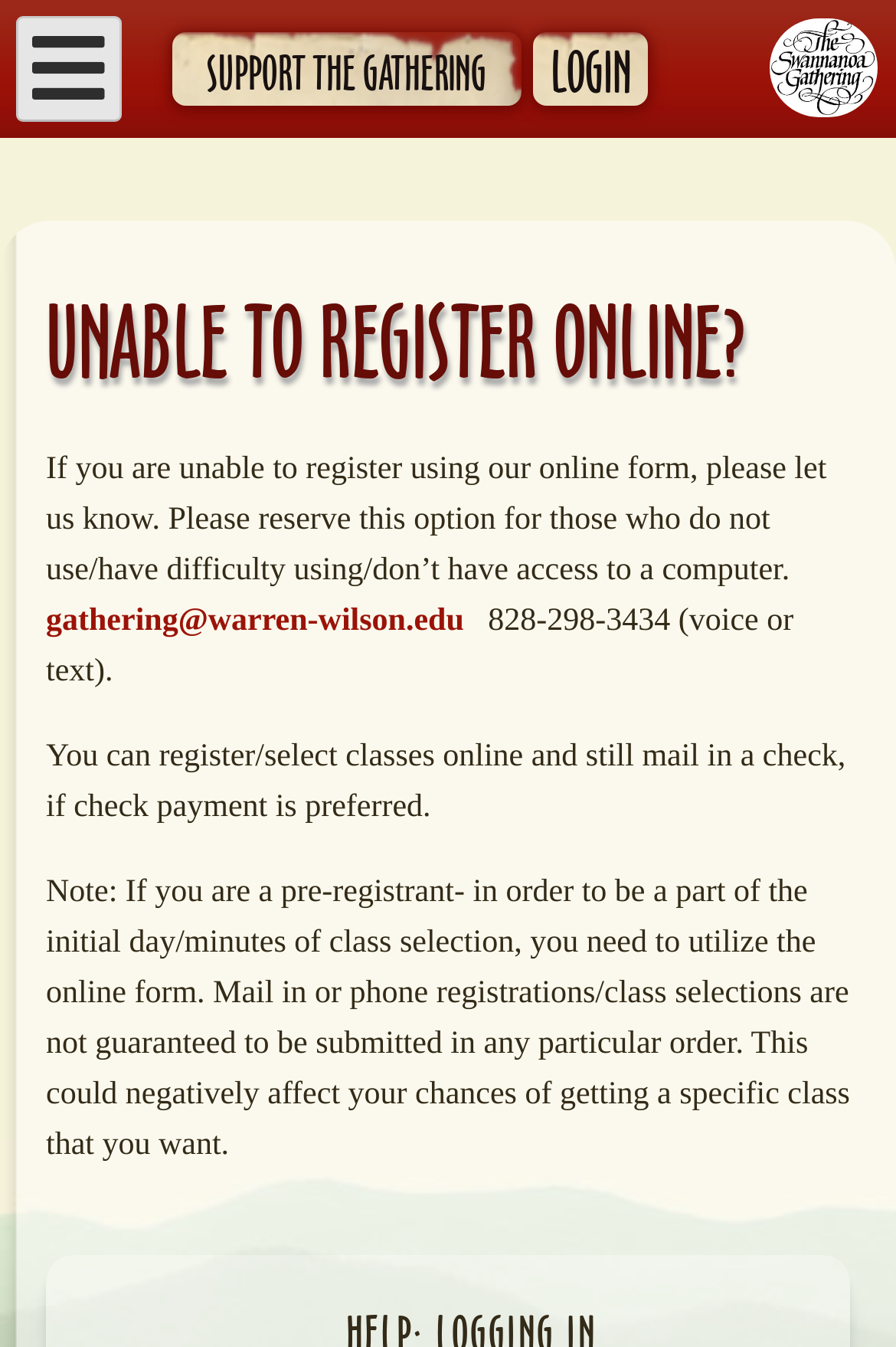Find the primary header on the webpage and provide its text.

UNABLE TO REGISTER ONLINE?